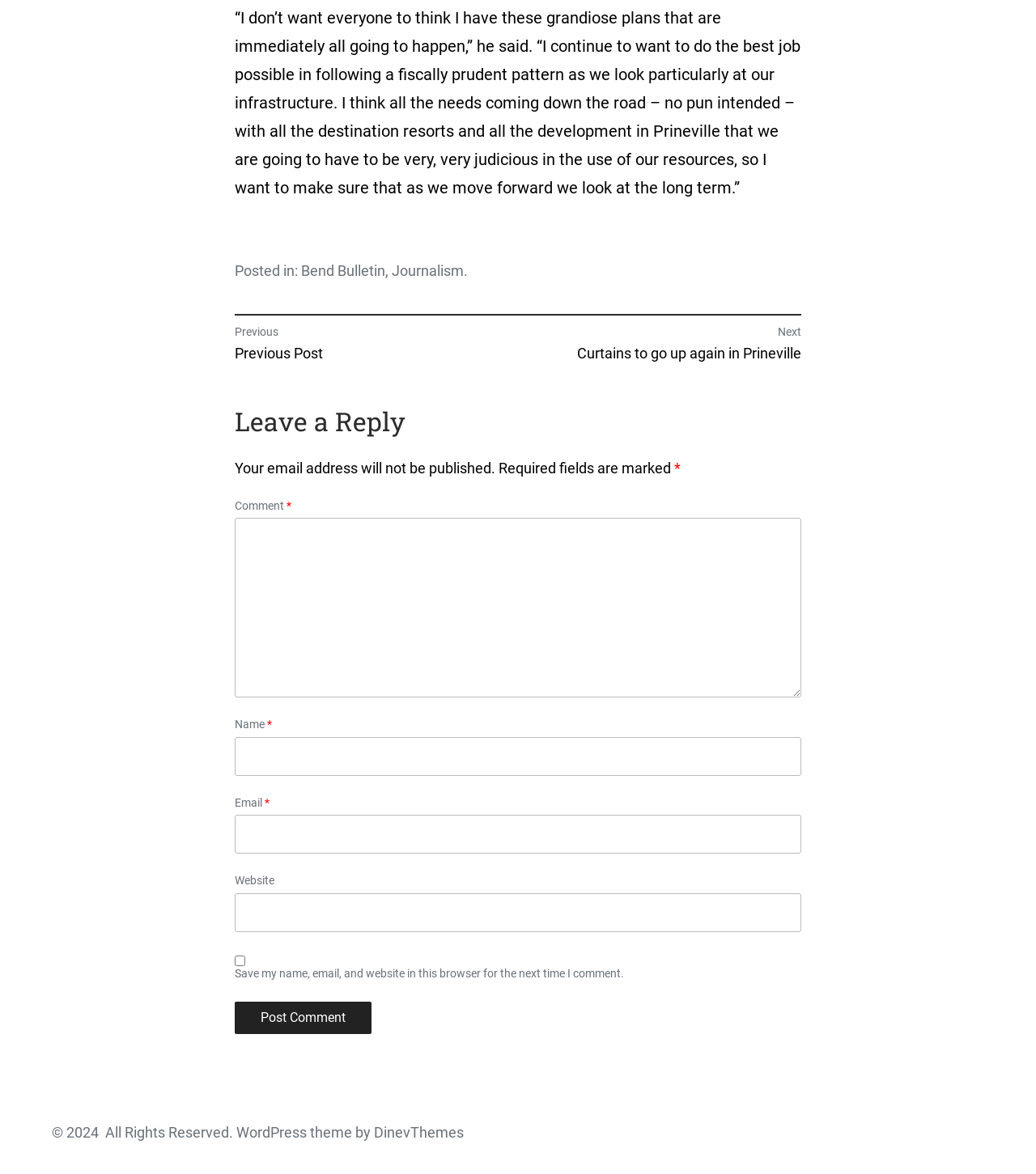Using the elements shown in the image, answer the question comprehensively: What is the copyright year mentioned at the bottom of the page?

The copyright year is mentioned at the bottom of the page, where it says '© 2024'.